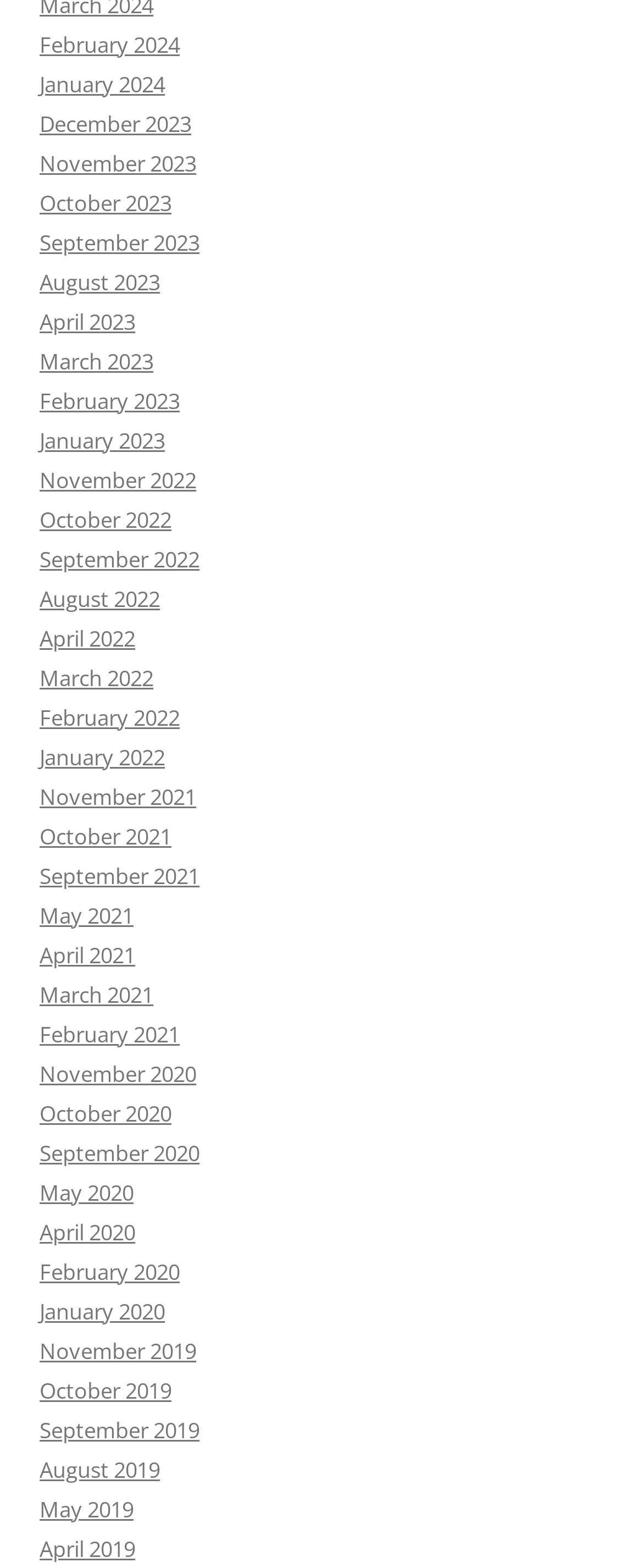Determine the bounding box coordinates of the clickable region to carry out the instruction: "View April 2021".

[0.062, 0.599, 0.21, 0.618]